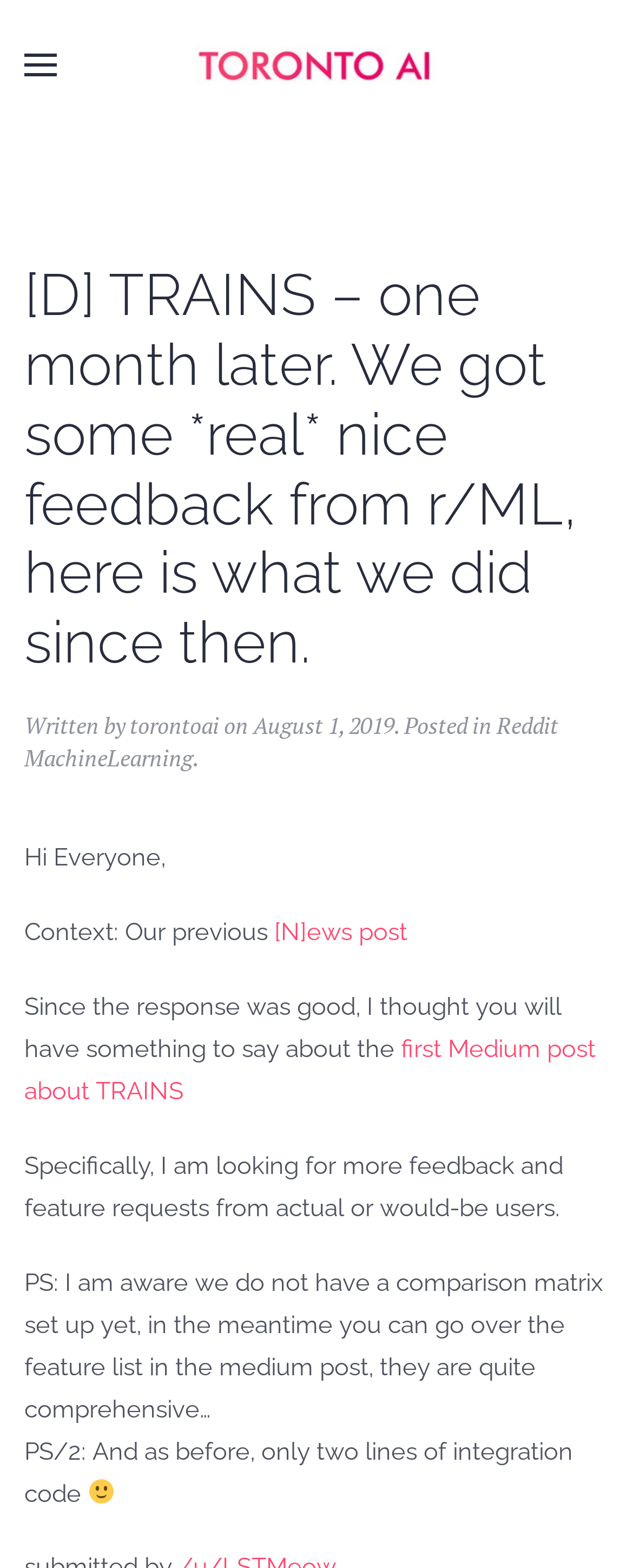Use a single word or phrase to answer this question: 
What is the author looking for from readers?

feedback and feature requests